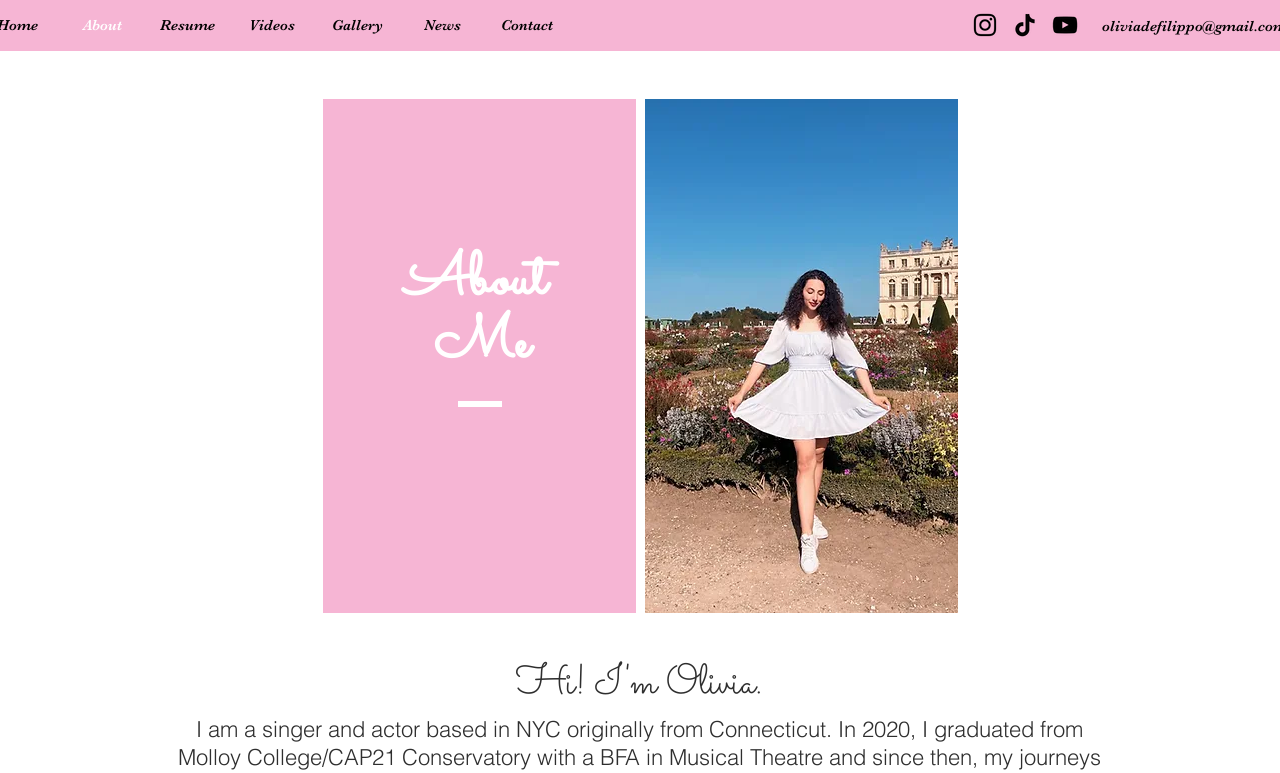Indicate the bounding box coordinates of the clickable region to achieve the following instruction: "view Resume."

[0.113, 0.003, 0.179, 0.063]